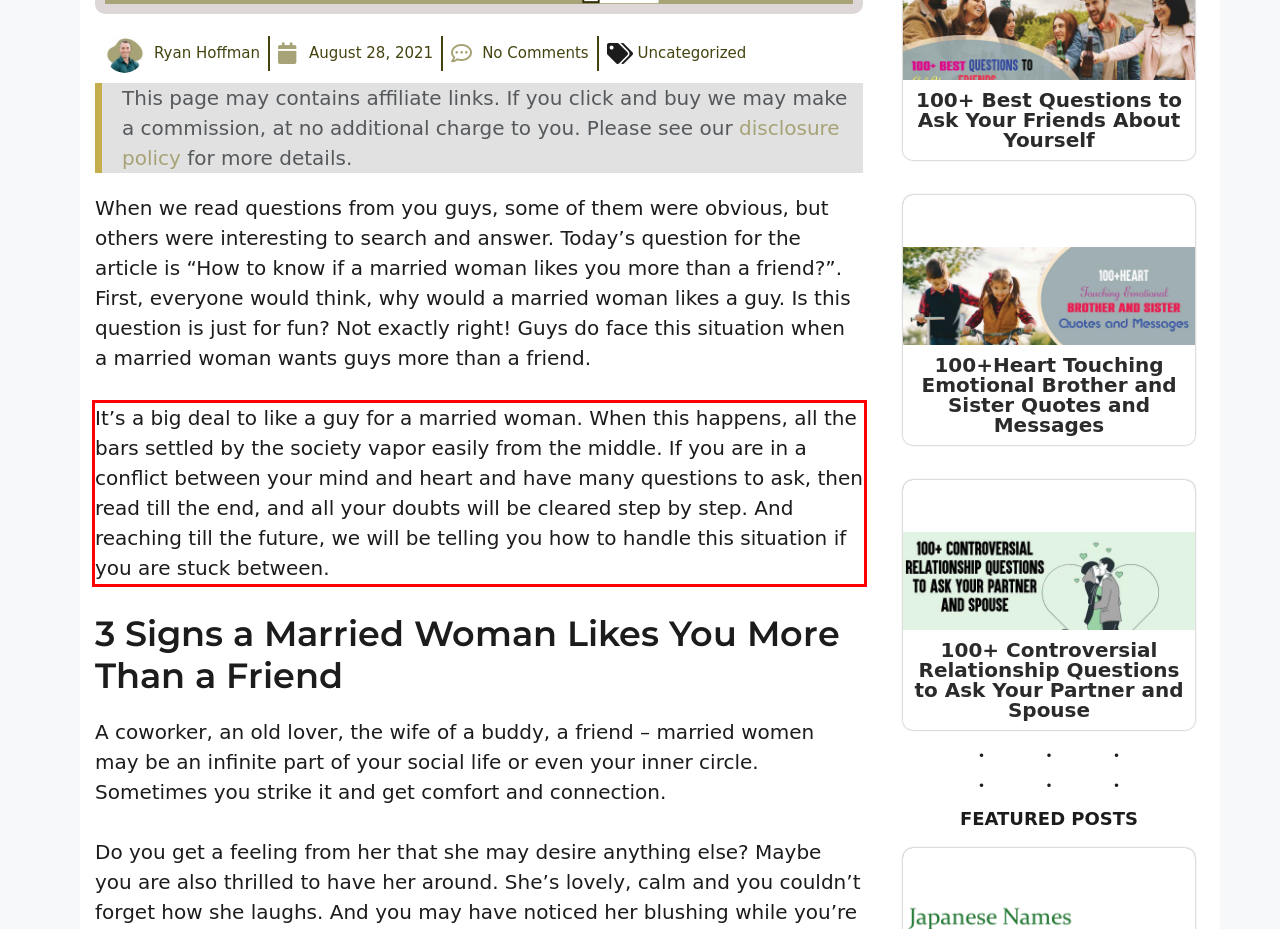Observe the screenshot of the webpage, locate the red bounding box, and extract the text content within it.

It’s a big deal to like a guy for a married woman. When this happens, all the bars settled by the society vapor easily from the middle. If you are in a conflict between your mind and heart and have many questions to ask, then read till the end, and all your doubts will be cleared step by step. And reaching till the future, we will be telling you how to handle this situation if you are stuck between.